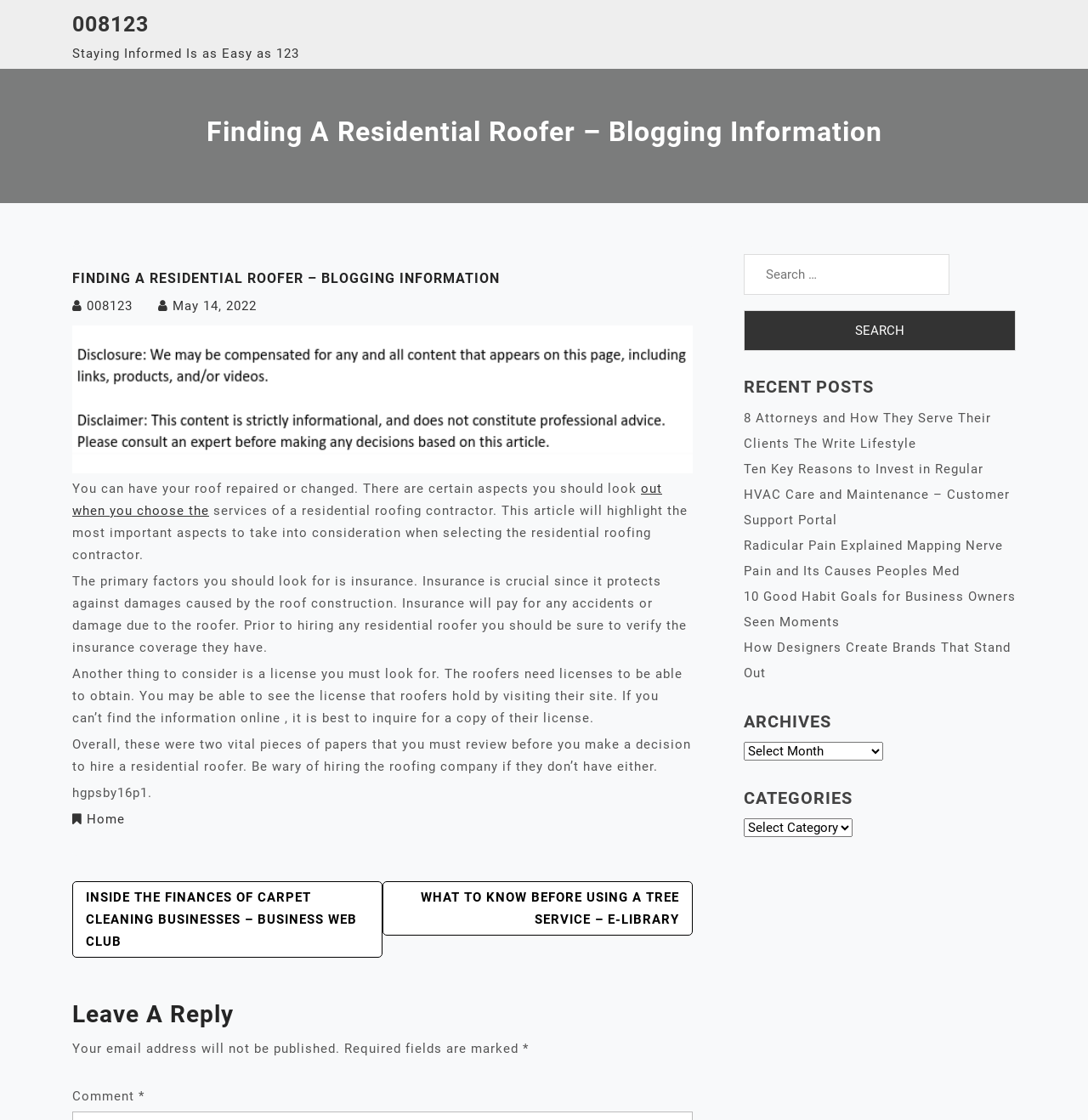Can you find and provide the main heading text of this webpage?

FINDING A RESIDENTIAL ROOFER – BLOGGING INFORMATION